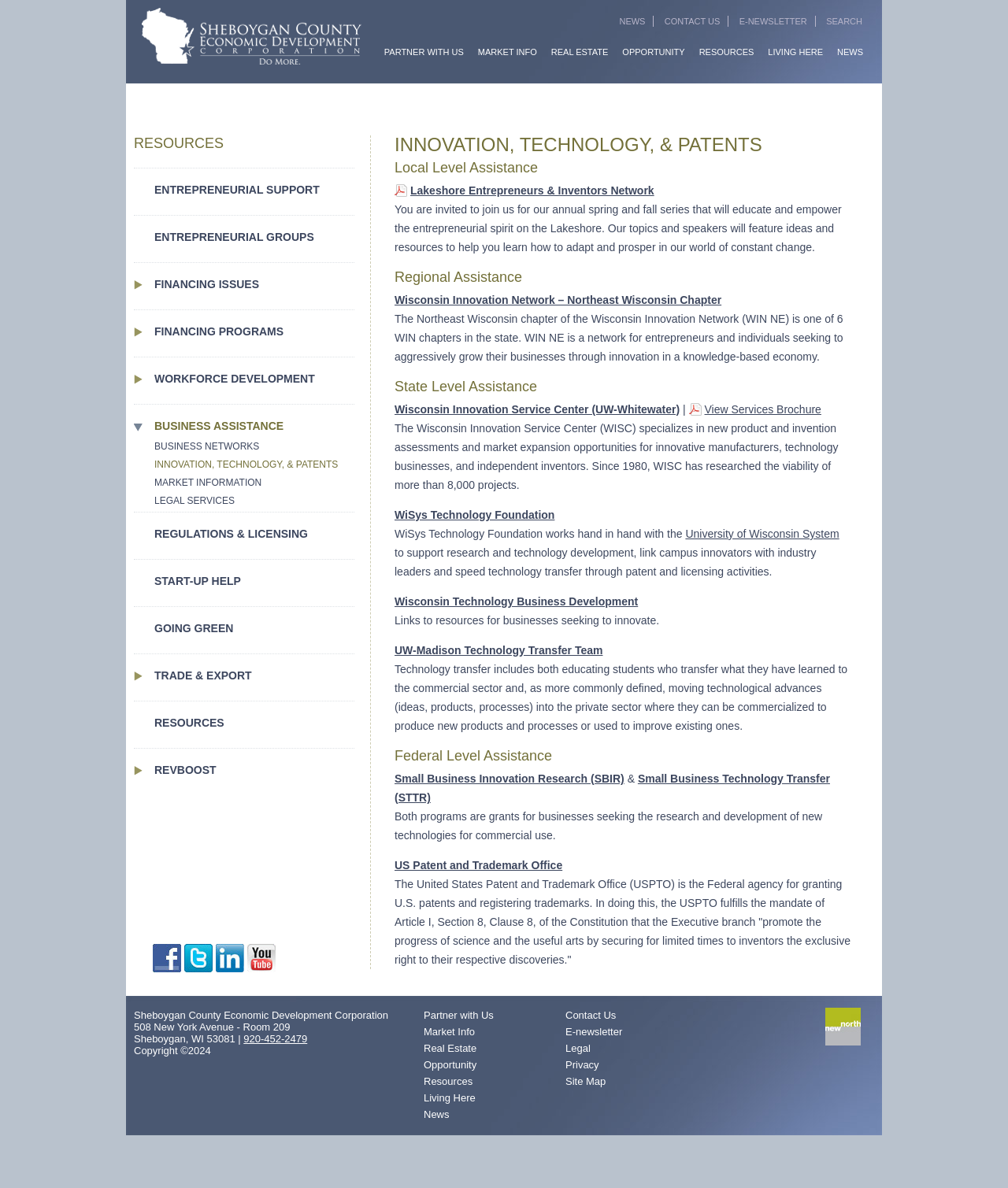Provide your answer to the question using just one word or phrase: What is the name of the organization?

Sheboygan County Economic Development Corporation